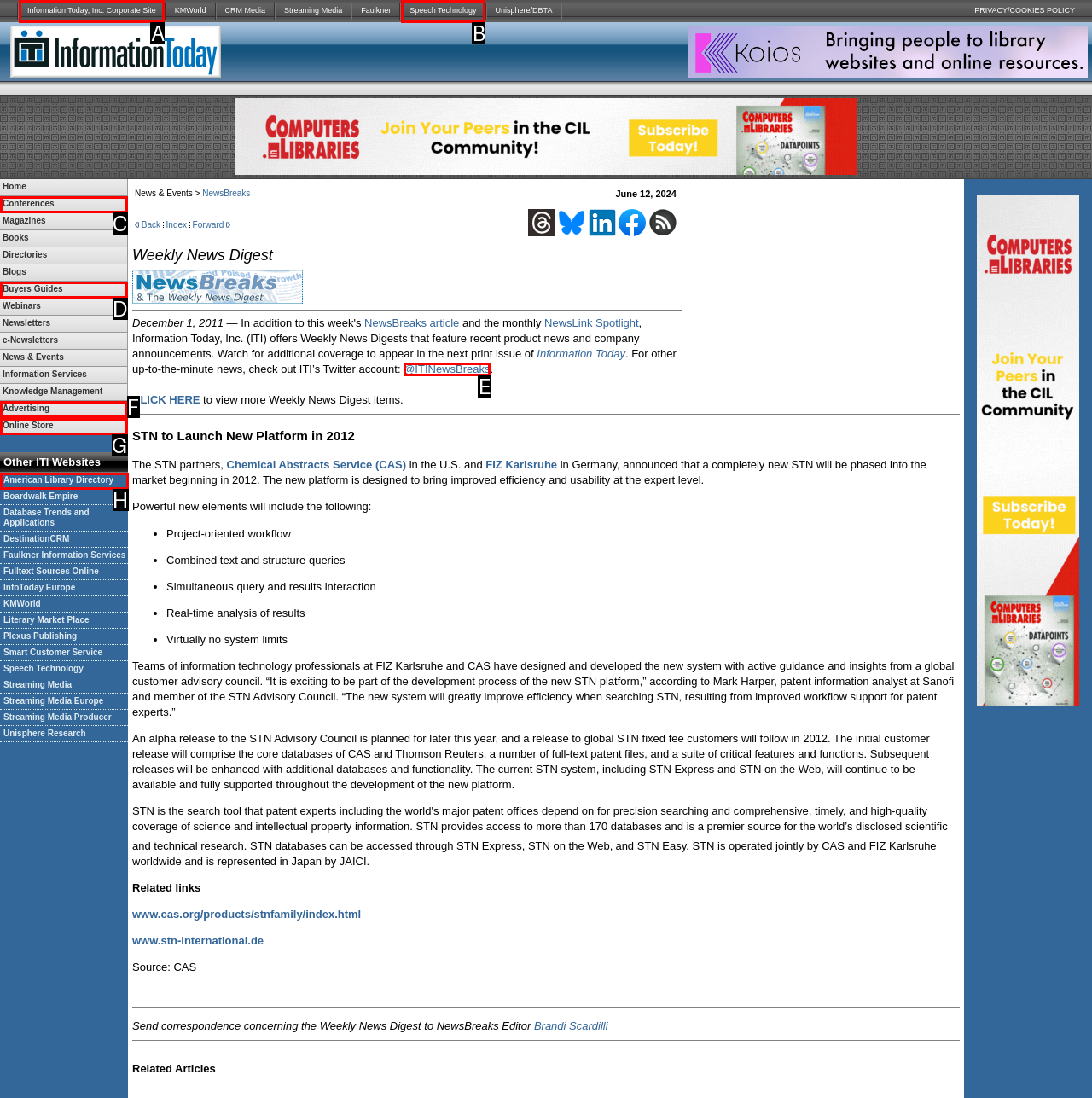Examine the description: Information Today, Inc. Corporate Site and indicate the best matching option by providing its letter directly from the choices.

A